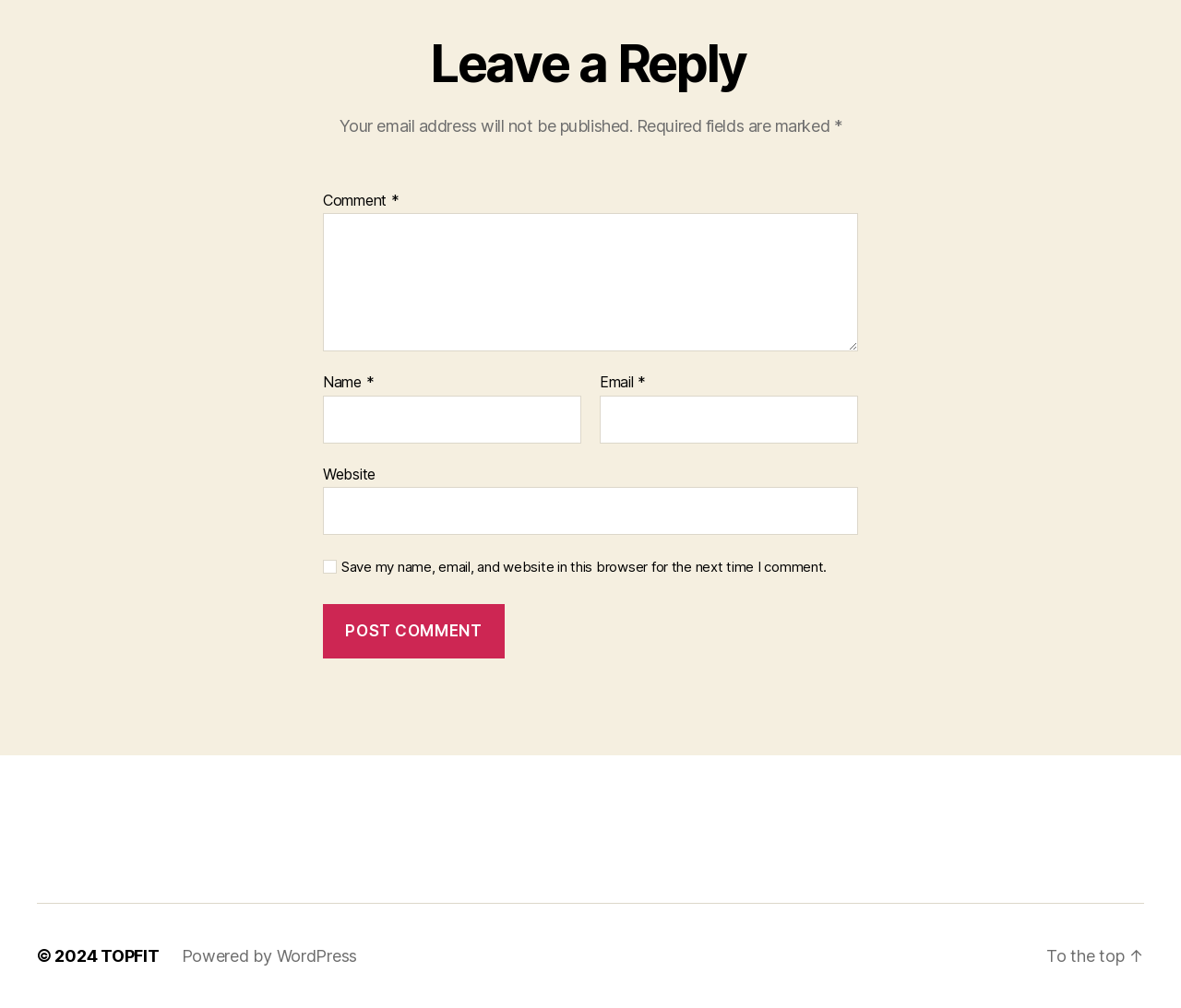What is the copyright year?
Answer the question with a single word or phrase, referring to the image.

2024